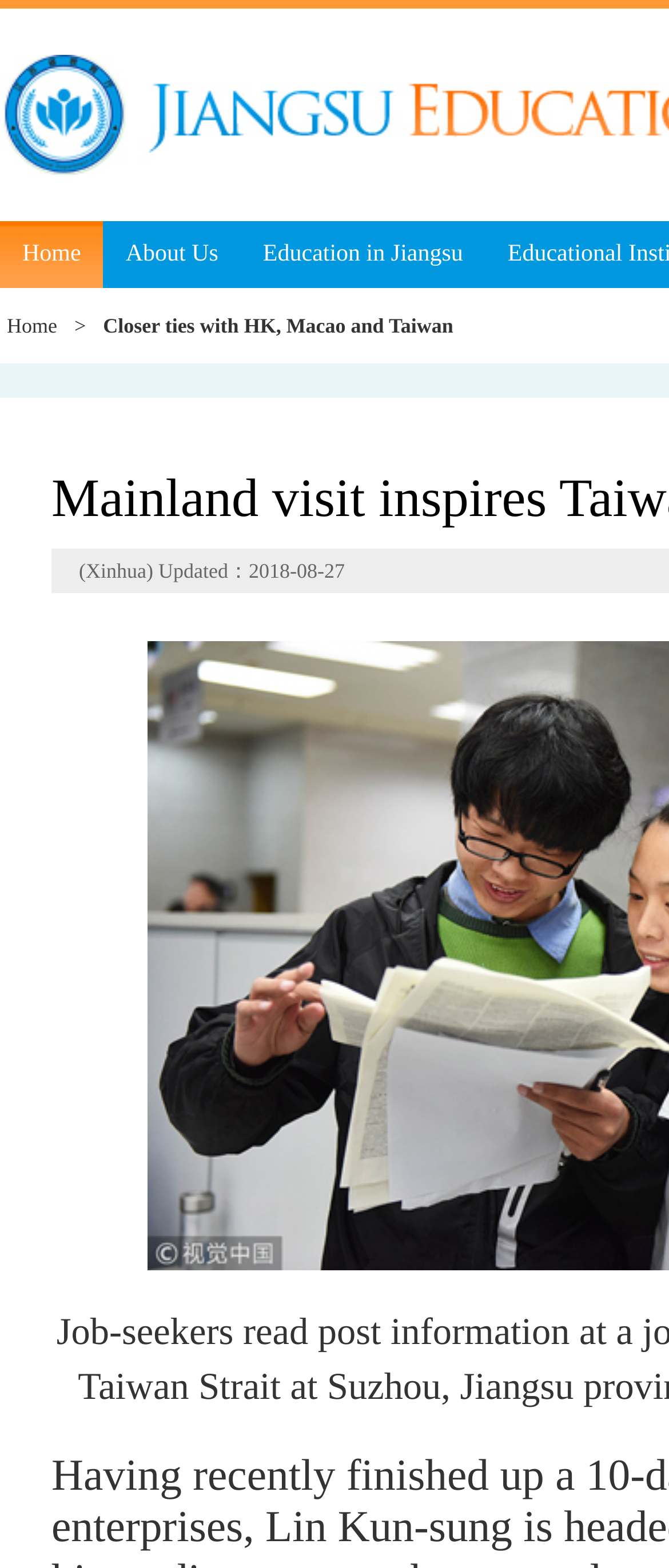Provide a single word or phrase answer to the question: 
What is the date of the article update?

2018-08-27